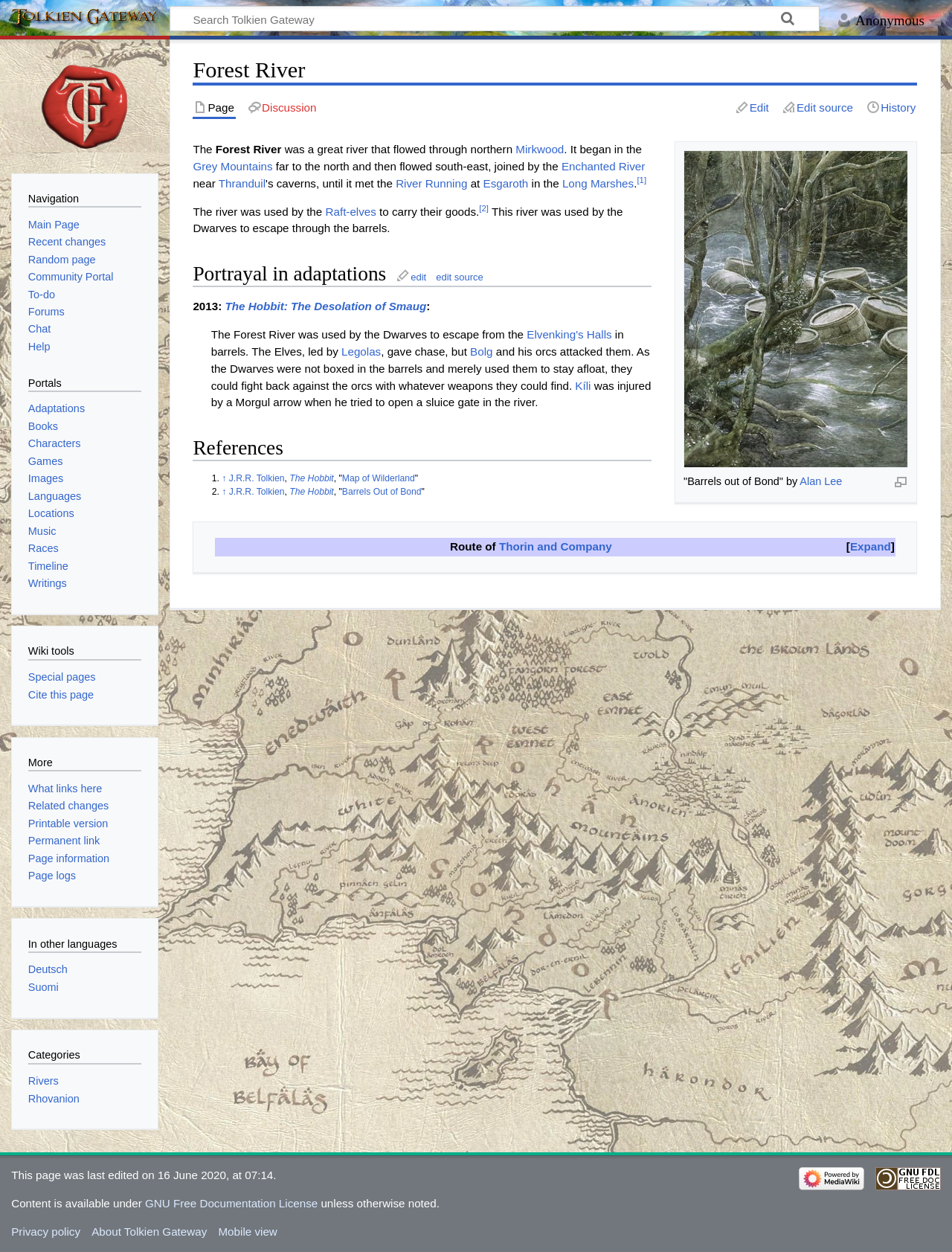Who led the Elves in chasing the Dwarves in the barrels?
From the details in the image, answer the question comprehensively.

In the section 'Portrayal in adaptations', it is mentioned that 'The Elves, led by Legolas, gave chase, but Bolg and his orcs attacked them.'